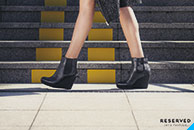Describe every aspect of the image in detail.

The image showcases a stylish pair of black ankle boots from the RESERVERD collection, elegantly worn by a model as they walk down a set of urban stairs. The boots, characterized by their sleek design and modern wedge heel, perfectly complement the dynamic city lifestyle. Bright yellow markings on the steps contrast with the neutral tones of the stones, highlighting the movement and energy of city life. This visual embodies the spirit of contemporary fashion, emphasizing both comfort and sophistication, ideal for men looking to make a bold style statement amidst the hustle and bustle of urban environments. The logo of RESERVERD is subtly positioned in the bottom right corner, reinforcing the brand's commitment to creating footwear that meets the demands of modern life.